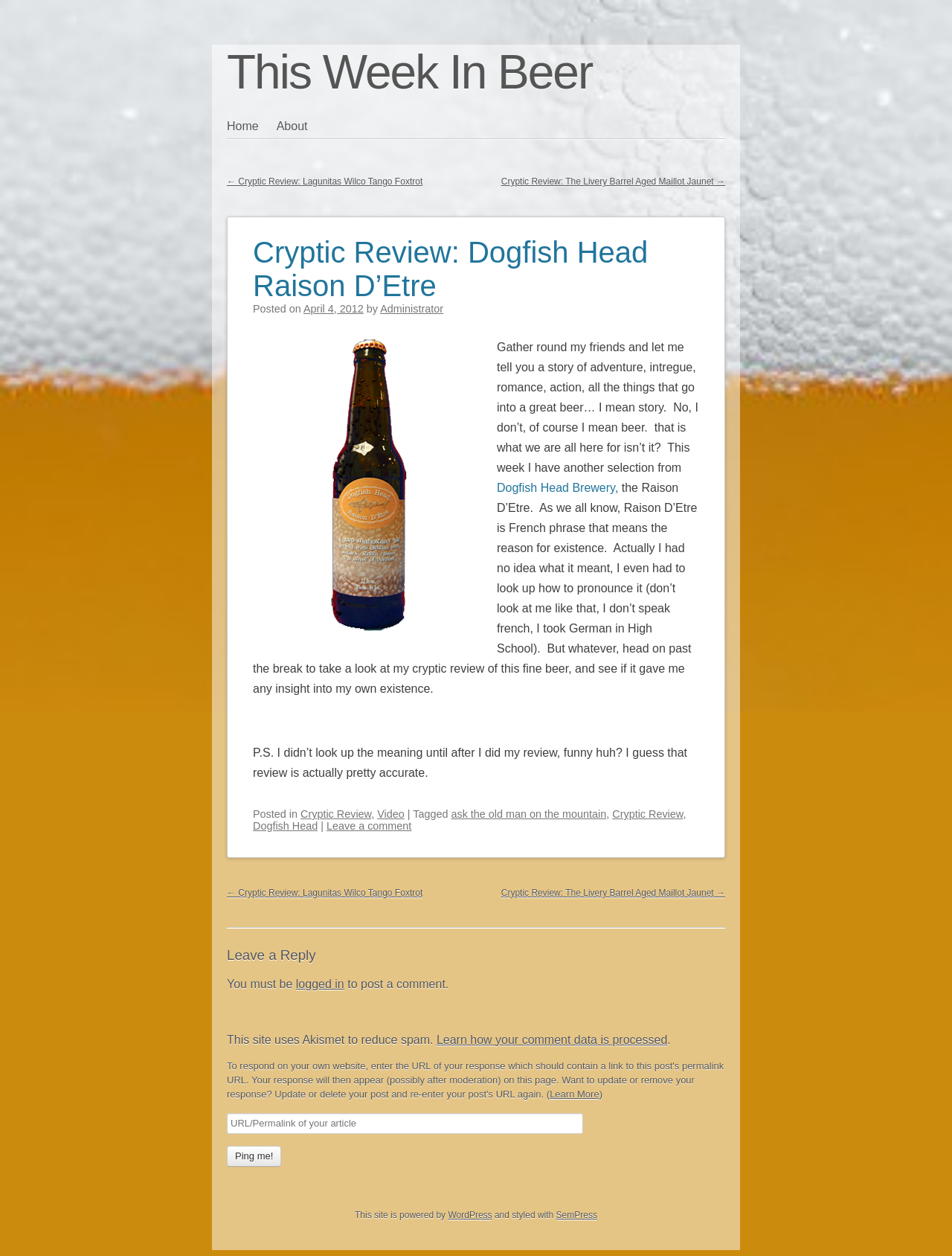Pinpoint the bounding box coordinates of the element that must be clicked to accomplish the following instruction: "Click on the 'This Week In Beer' link". The coordinates should be in the format of four float numbers between 0 and 1, i.e., [left, top, right, bottom].

[0.238, 0.036, 0.622, 0.079]